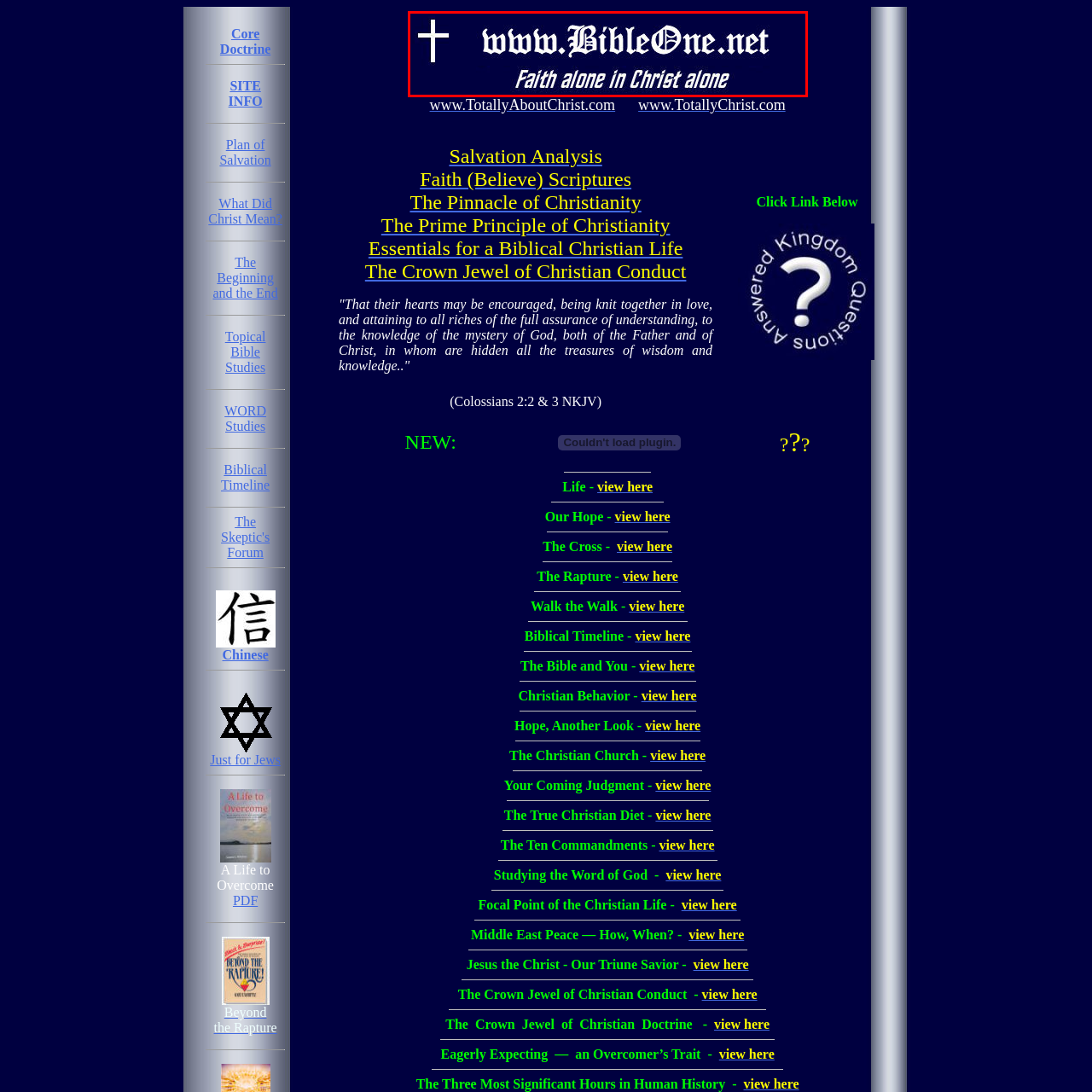Focus on the section marked by the red bounding box and reply with a single word or phrase: What symbol is present on the left side of the website?

A simple white cross